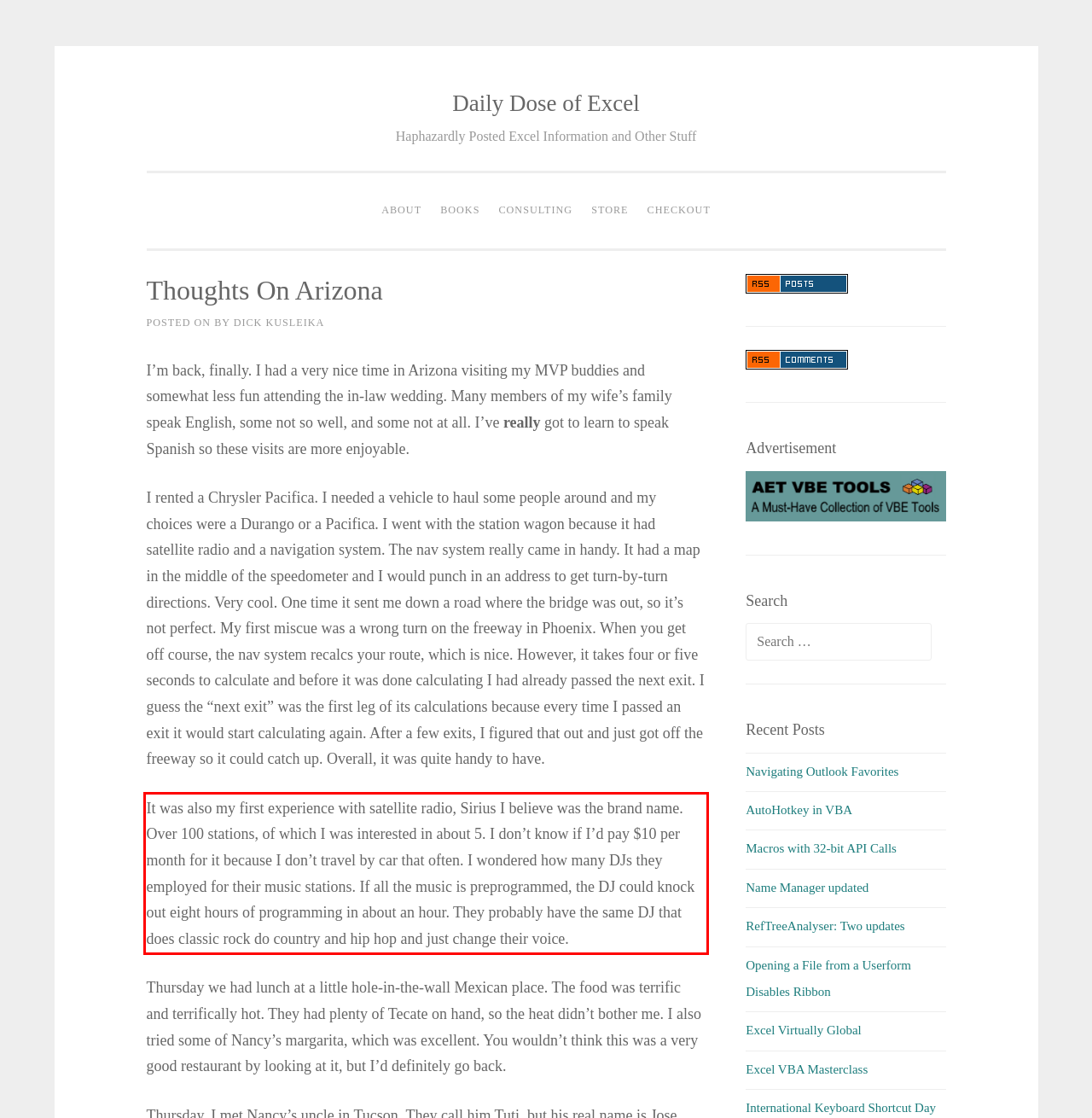You are provided with a screenshot of a webpage featuring a red rectangle bounding box. Extract the text content within this red bounding box using OCR.

It was also my first experience with satellite radio, Sirius I believe was the brand name. Over 100 stations, of which I was interested in about 5. I don’t know if I’d pay $10 per month for it because I don’t travel by car that often. I wondered how many DJs they employed for their music stations. If all the music is preprogrammed, the DJ could knock out eight hours of programming in about an hour. They probably have the same DJ that does classic rock do country and hip hop and just change their voice.